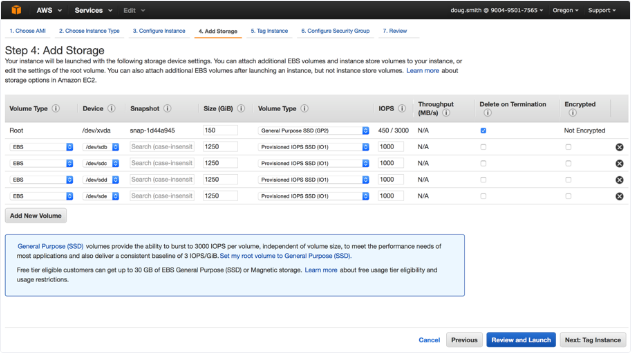Explain the contents of the image with as much detail as possible.

**Caption:** 

The image showcases the AWS interface for the "Add Storage" step during the configuration of an EC2 instance. It illustrates the settings for attaching additional Elastic Block Store (EBS) volumes to the instance. The interface highlights key components, including volume settings for the root and additional EBS volumes, with their respective details such as device names, snapshots, sizes, volume types, IOPS (input/output operations per second), throughput, and options for deletion on termination and encryption status. 

Each EBS volume type is specified, indicating their performance capabilities—General Purpose SSD (GP2 and GP3) and Provisioned IOPS SSD (IO1) with varied IOPS and throughput configurations. A description at the bottom informs users about the advantages of General Purpose SSDs, including their capacity to burst to high IOPS levels depending on demand, thus enhancing the performance for applications requiring consistent input/output operations. 

This image serves as a guide for users to effectively configure their storage options before finalizing the instance setup, along with navigational prompts at the bottom for proceeding through the instance creation process.